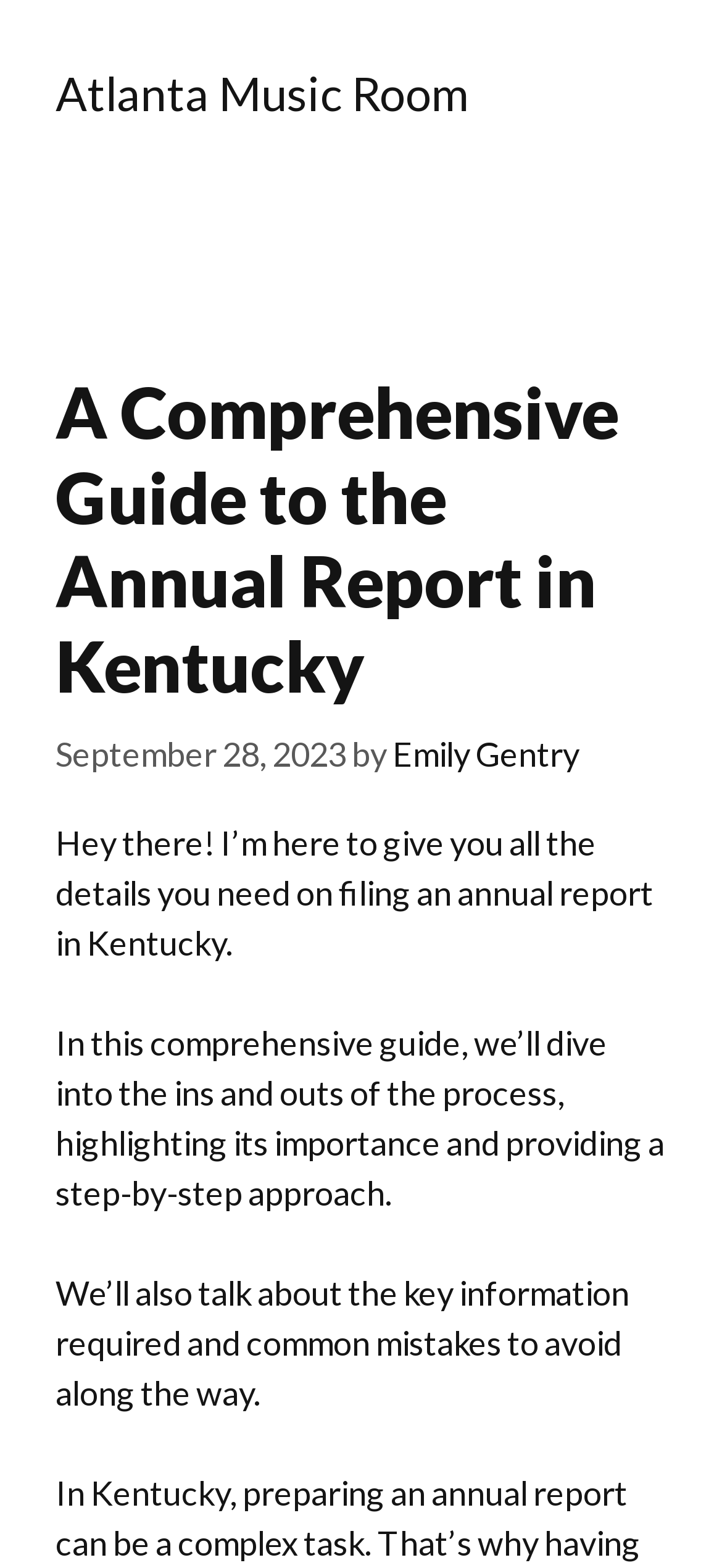What is the purpose of the article?
Answer the question using a single word or phrase, according to the image.

To provide a guide to filing an annual report in Kentucky